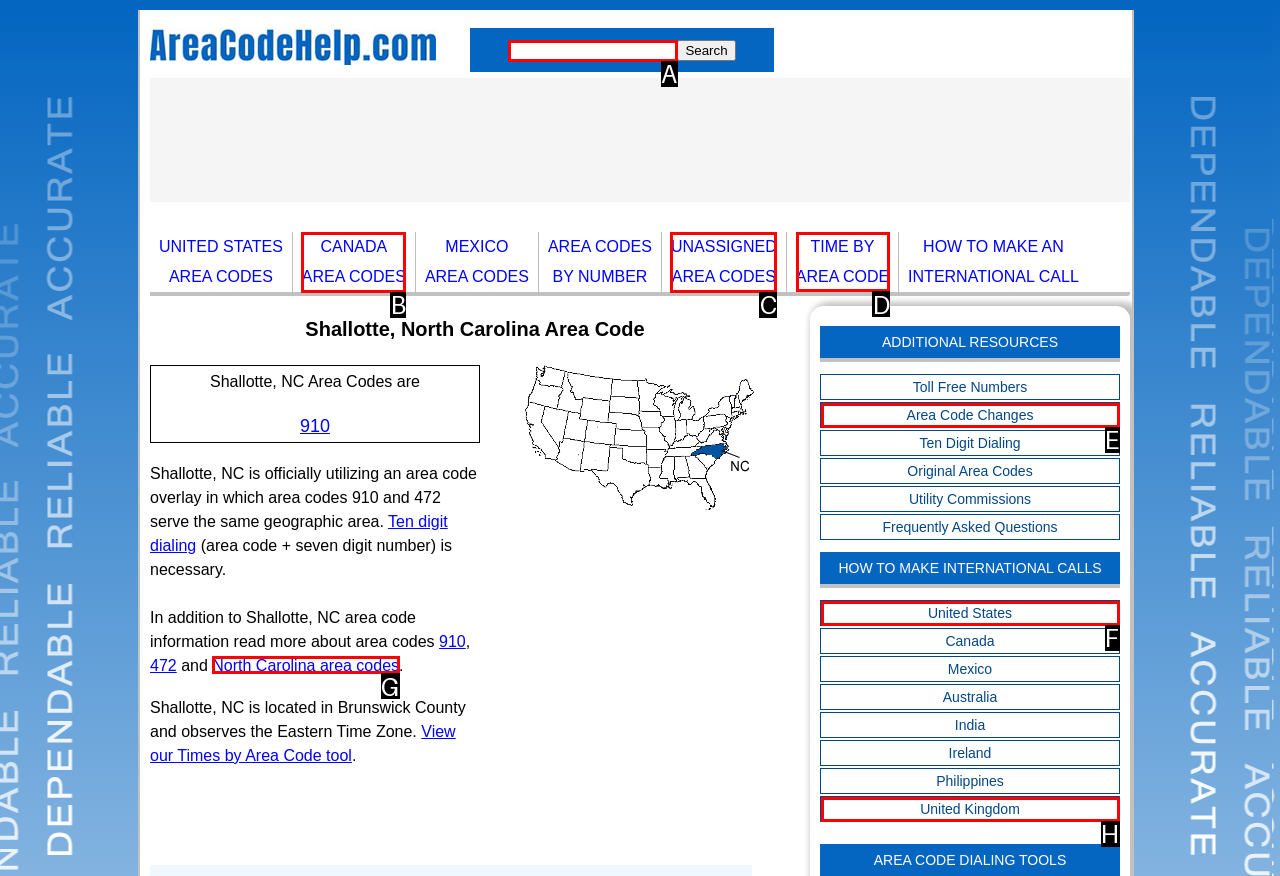Specify which element within the red bounding boxes should be clicked for this task: Start selling on the platform Respond with the letter of the correct option.

None